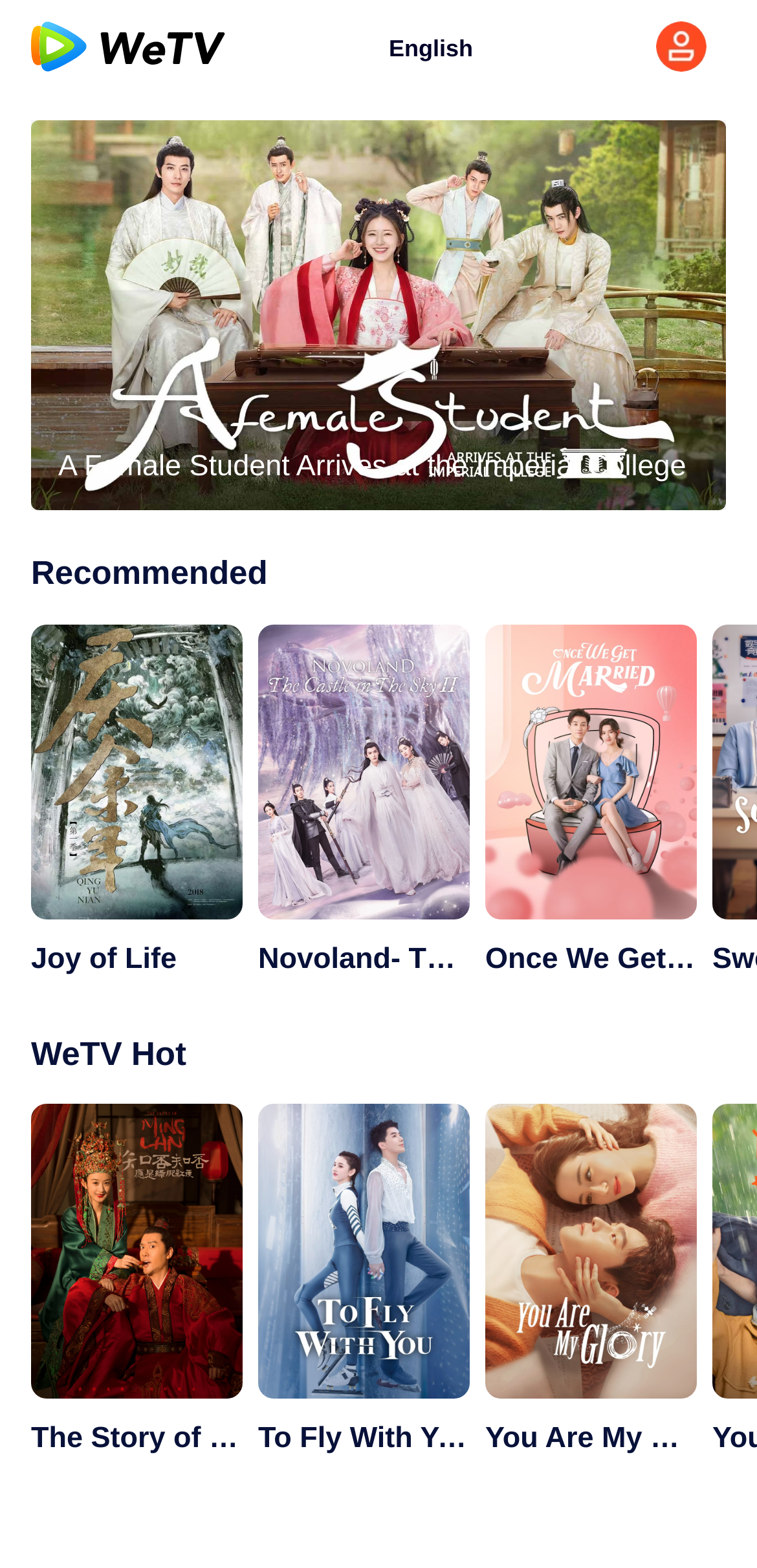Find the bounding box coordinates of the area that needs to be clicked in order to achieve the following instruction: "check WeTV Hot". The coordinates should be specified as four float numbers between 0 and 1, i.e., [left, top, right, bottom].

[0.041, 0.657, 0.959, 0.688]